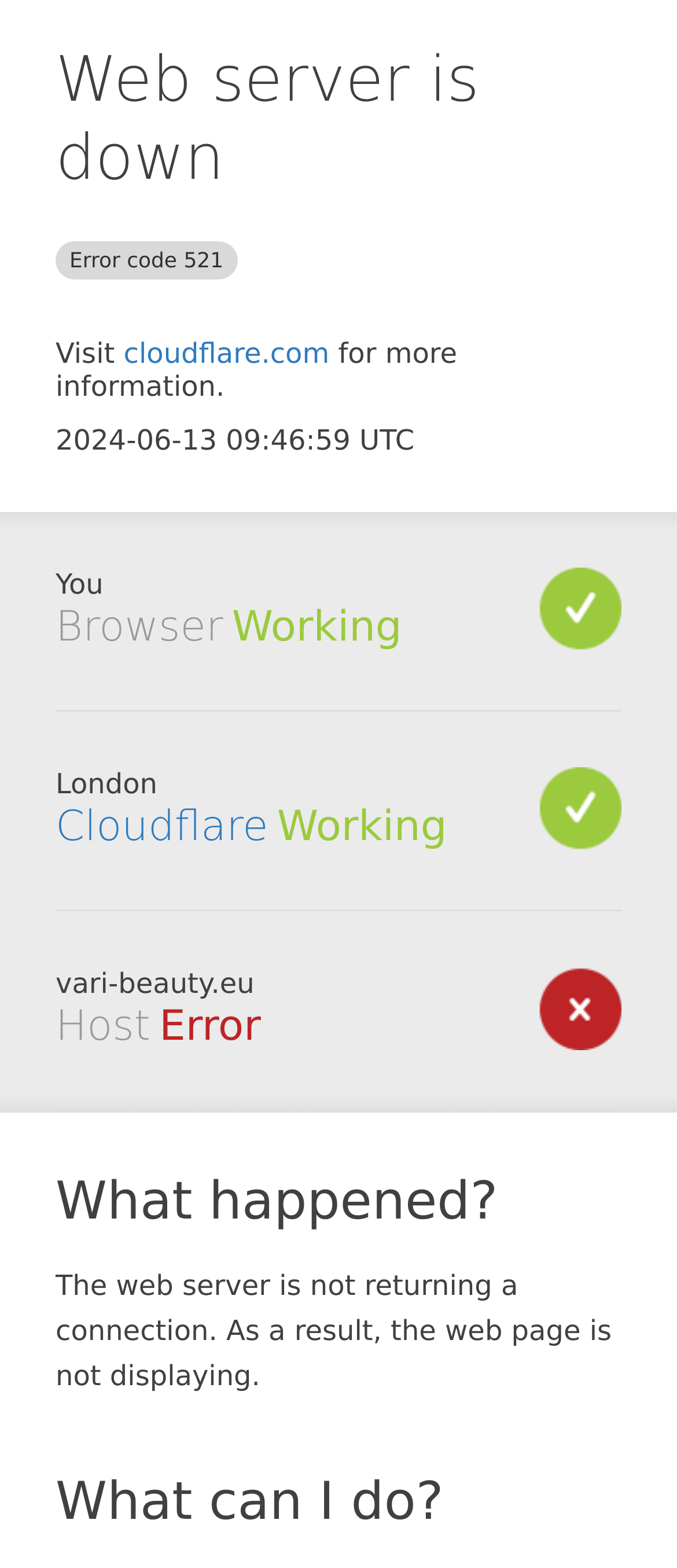Use a single word or phrase to answer the question:
What is the error code?

521